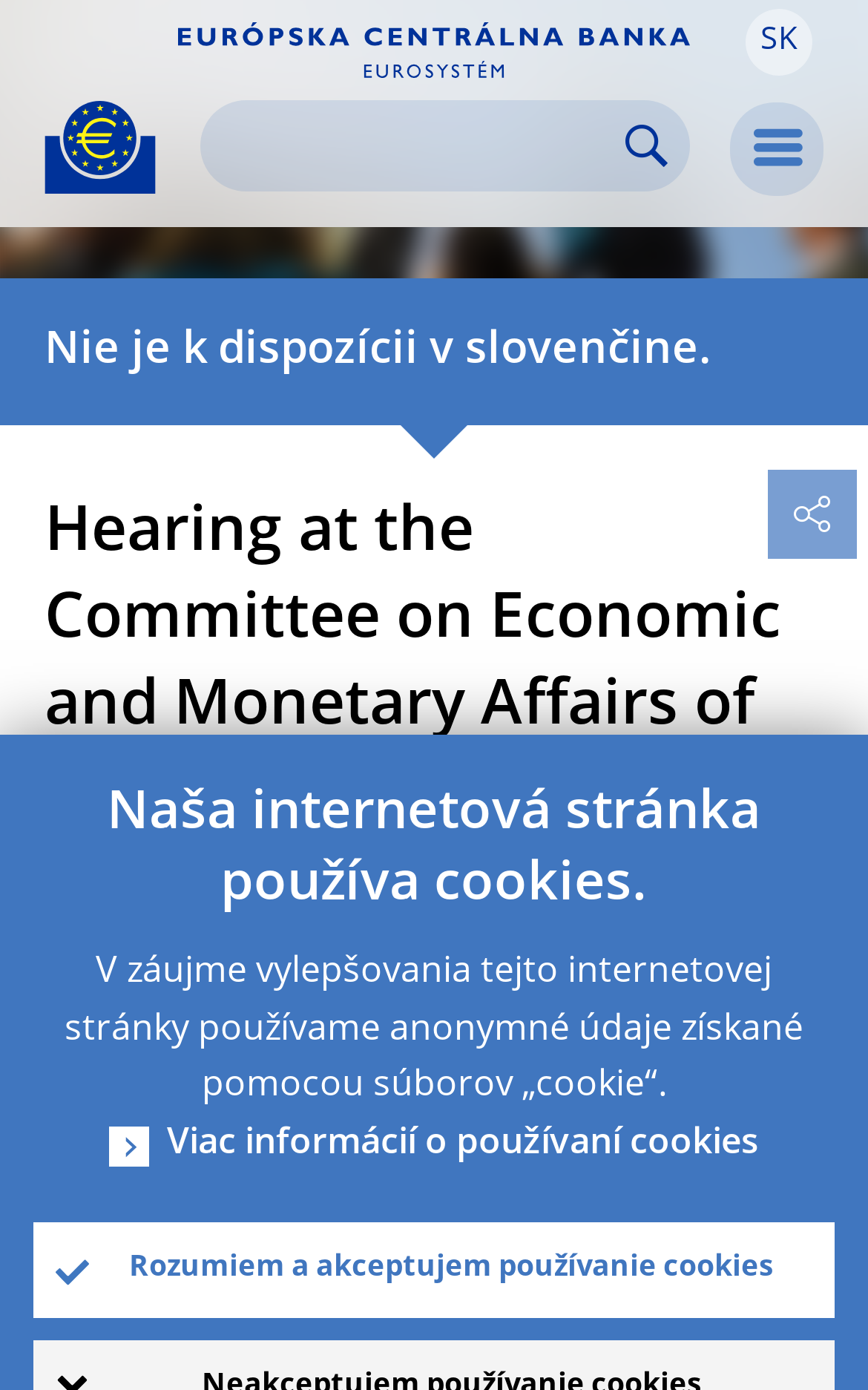Elaborate on the information and visuals displayed on the webpage.

The webpage is about a hearing at the Committee on Economic and Monetary Affairs of the European Parliament. At the top left, there is a logo of the European Parliament, a yellow Euro sign surrounded by yellow stars centered in a dark blue circle resting on a dark blue base. Next to it, there is a link to the European Central Bank - eurosystem, accompanied by an image of the same logo.

On the top right, there are three buttons: a language selection button labeled "SK", a search button, and a menu button. The search button is accompanied by a textbox where users can input their search queries.

Below the top section, there is a heading that reads "Hearing at the Committee on Economic and Monetary Affairs of the European Parliament". This is followed by another heading that reads "Introductory statement by Mario Draghi, President of the ECB, Brussels, 9 October 2012".

Further down the page, there is a section that informs users that the website uses cookies. This section includes a static text that explains the use of cookies, a link to more information about cookie usage, and a button to accept the use of cookies.

There are a total of 3 images on the page, all of which are logos or icons. There are 5 buttons, including the language selection button, search button, menu button, and two buttons related to cookie usage. There are 4 links, including the link to the European Central Bank - eurosystem, the link to more information about cookie usage, and two links related to the hearing.